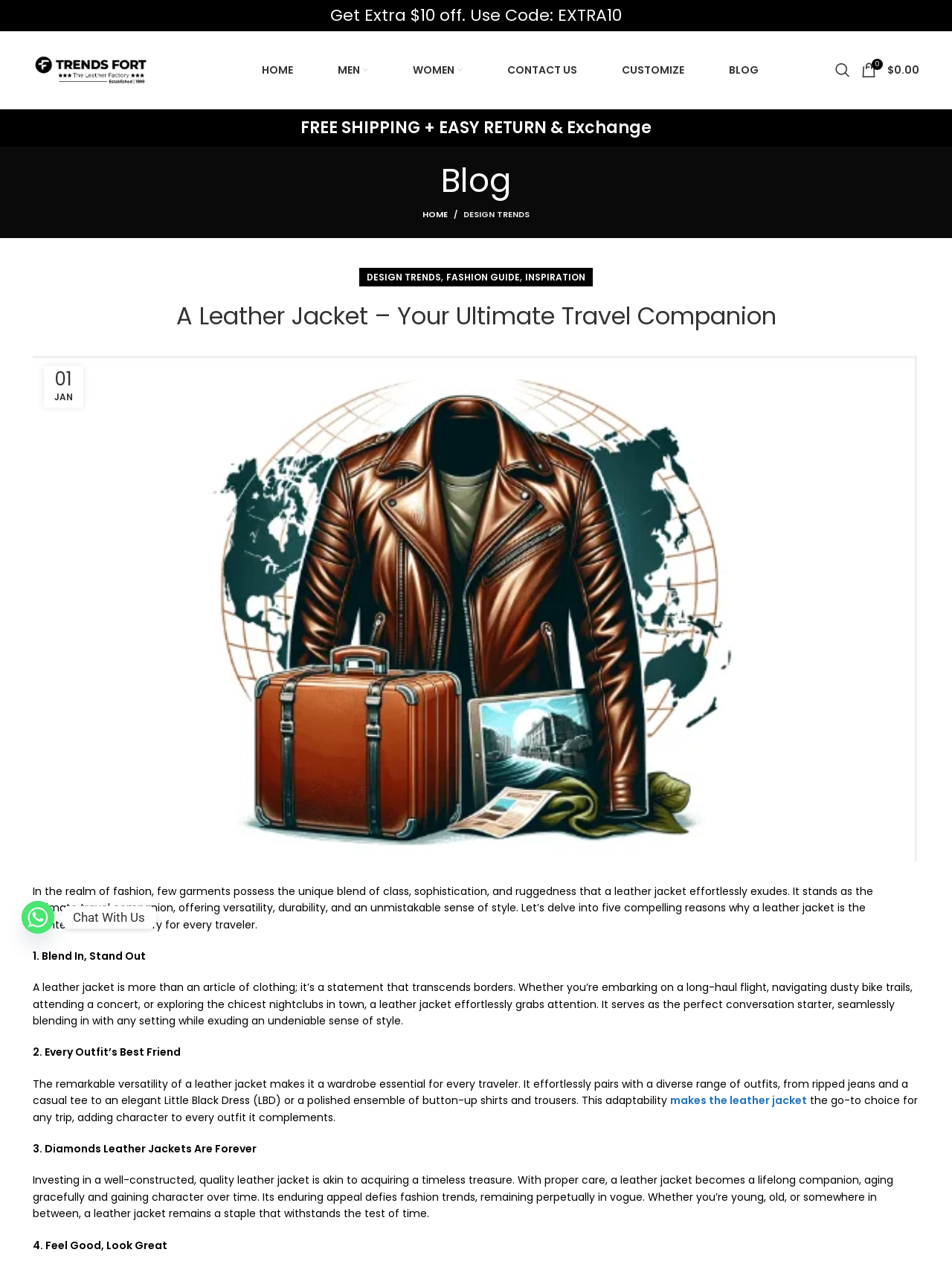Please identify the coordinates of the bounding box for the clickable region that will accomplish this instruction: "Get extra $10 off".

[0.034, 0.003, 0.966, 0.021]